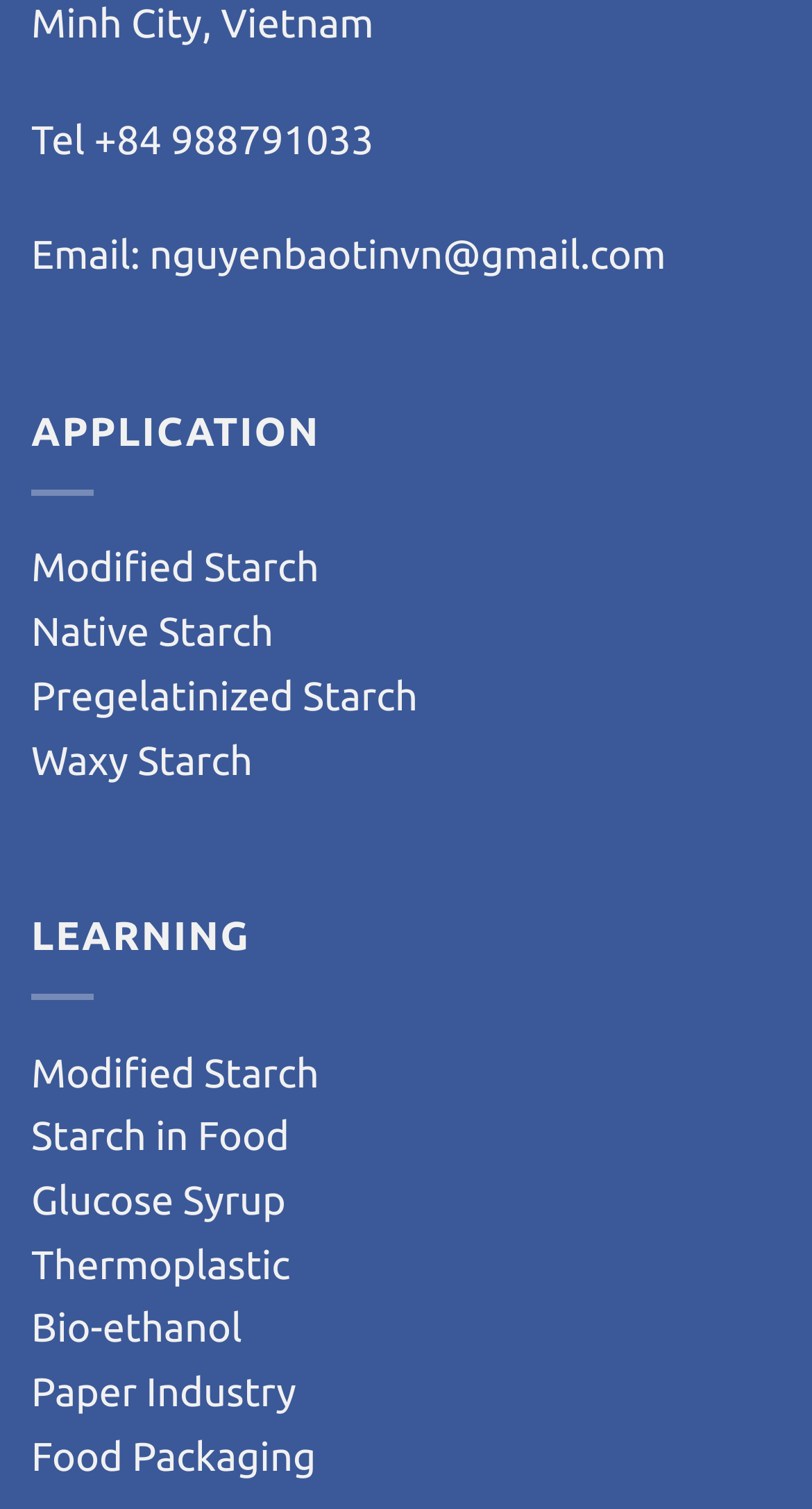What type of starch is listed first?
Answer the question based on the image using a single word or a brief phrase.

Modified Starch